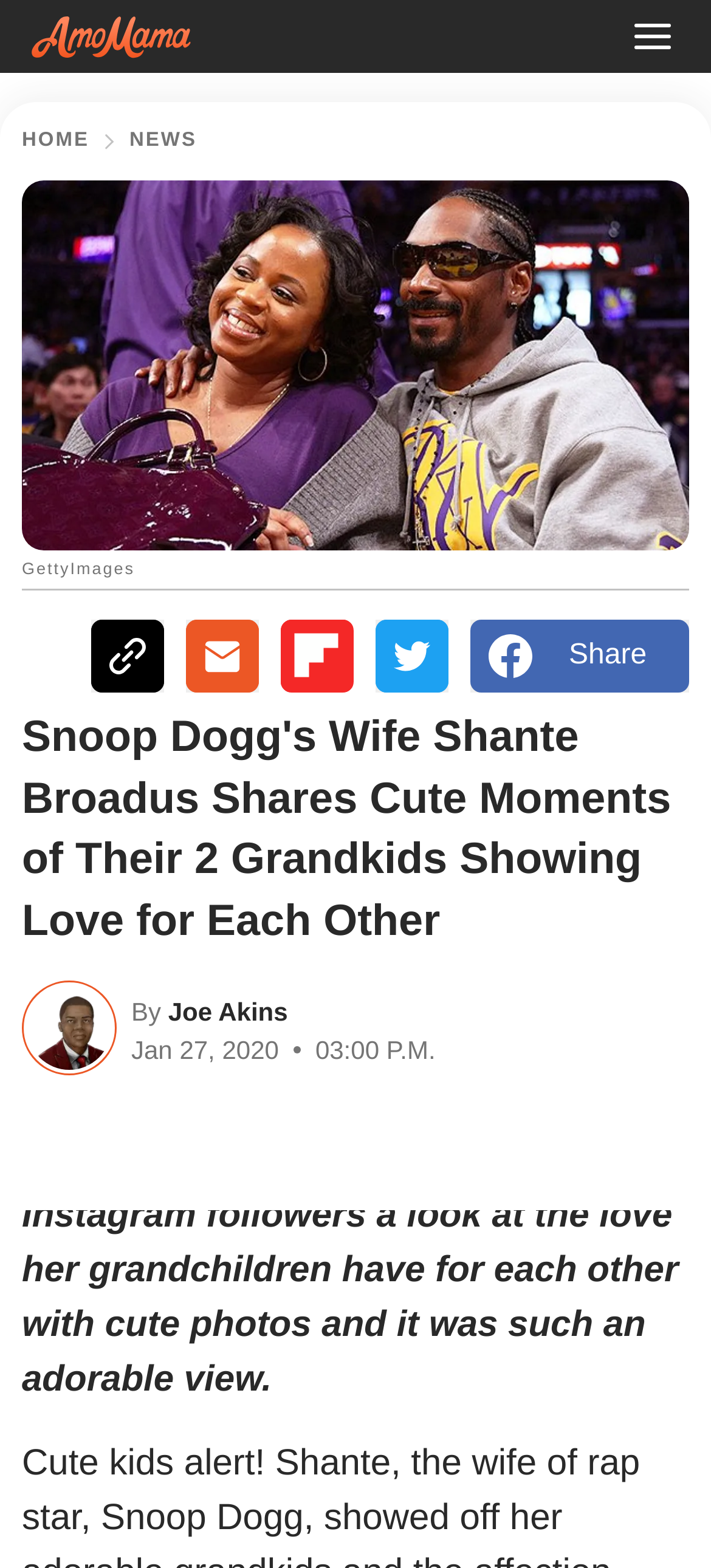What is the name of Snoop Dogg's wife?
Based on the image, answer the question with a single word or brief phrase.

Shante Broadus